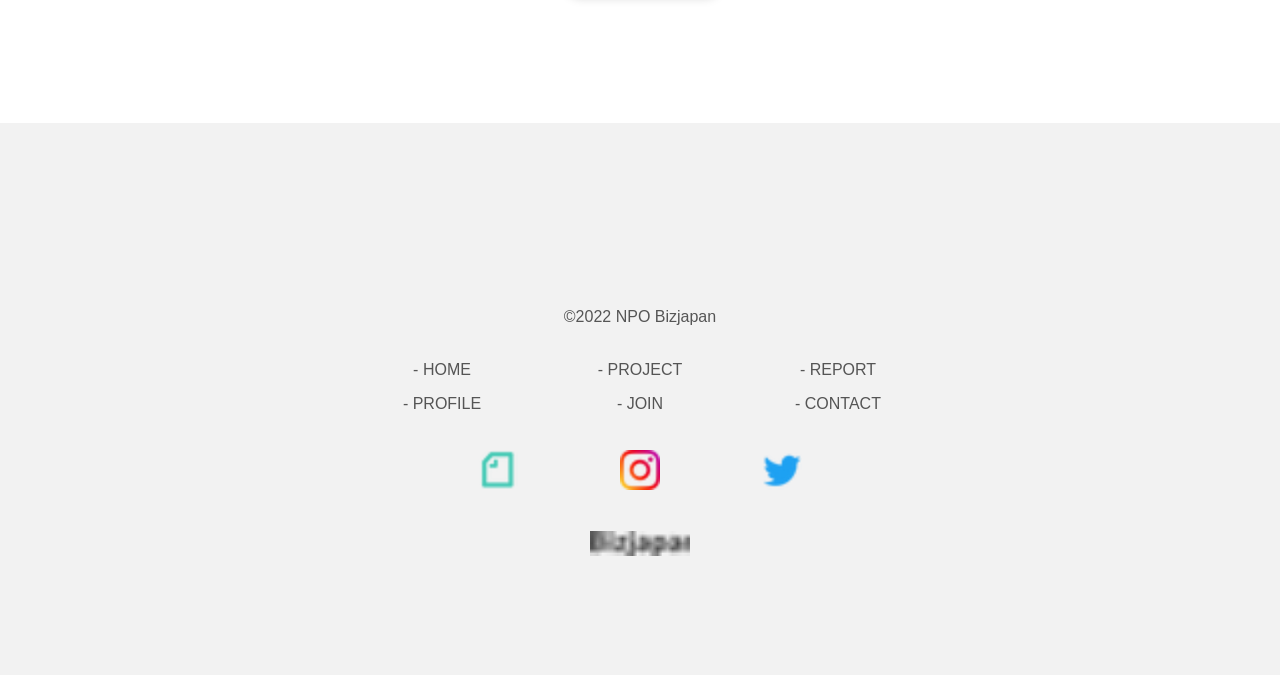Please specify the bounding box coordinates for the clickable region that will help you carry out the instruction: "contact us".

[0.621, 0.585, 0.688, 0.61]